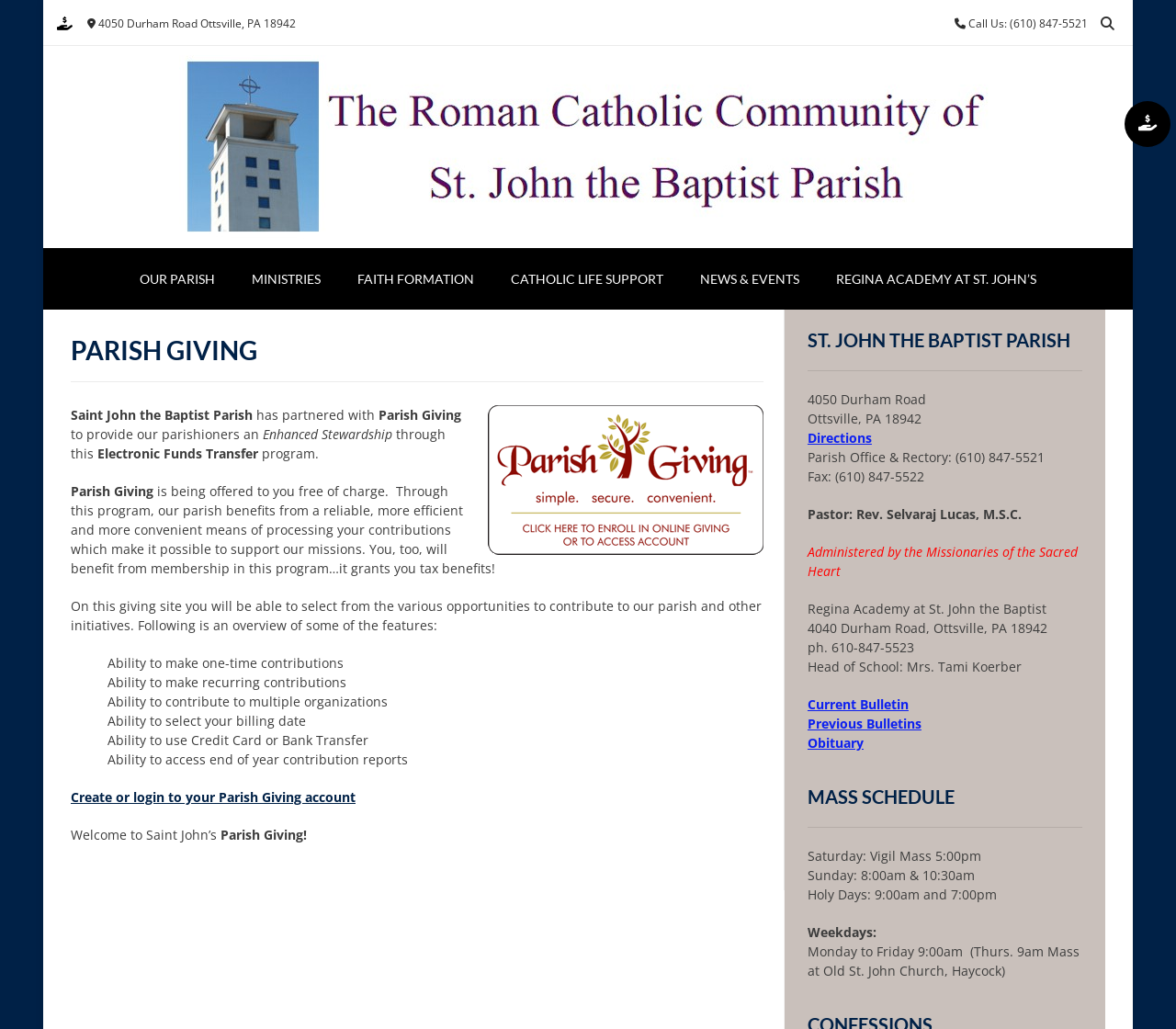What are the Mass schedule times on Sunday? Based on the screenshot, please respond with a single word or phrase.

8:00am and 10:30am